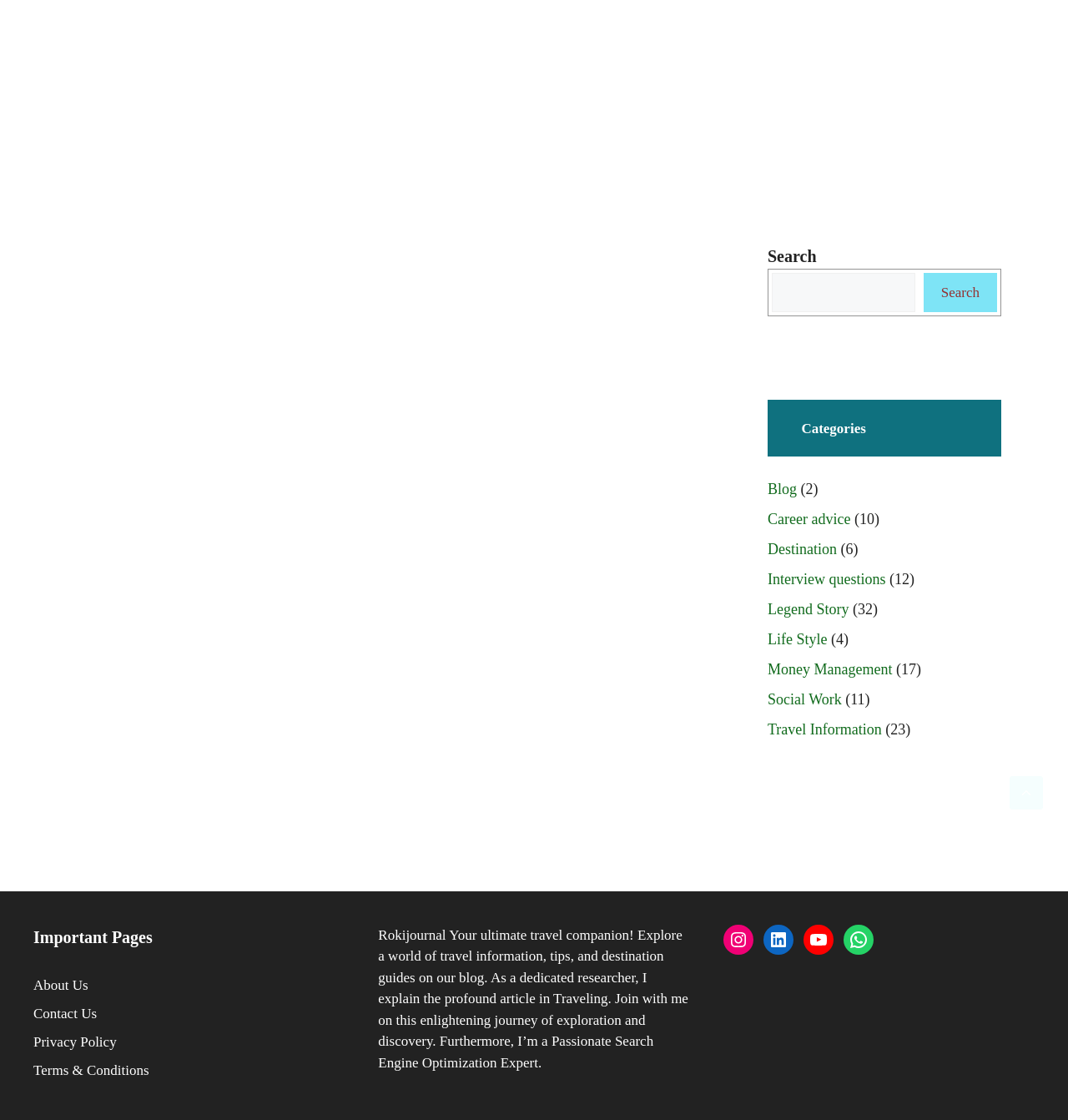Determine the bounding box for the UI element that matches this description: "parent_node: Search name="s"".

[0.723, 0.243, 0.857, 0.279]